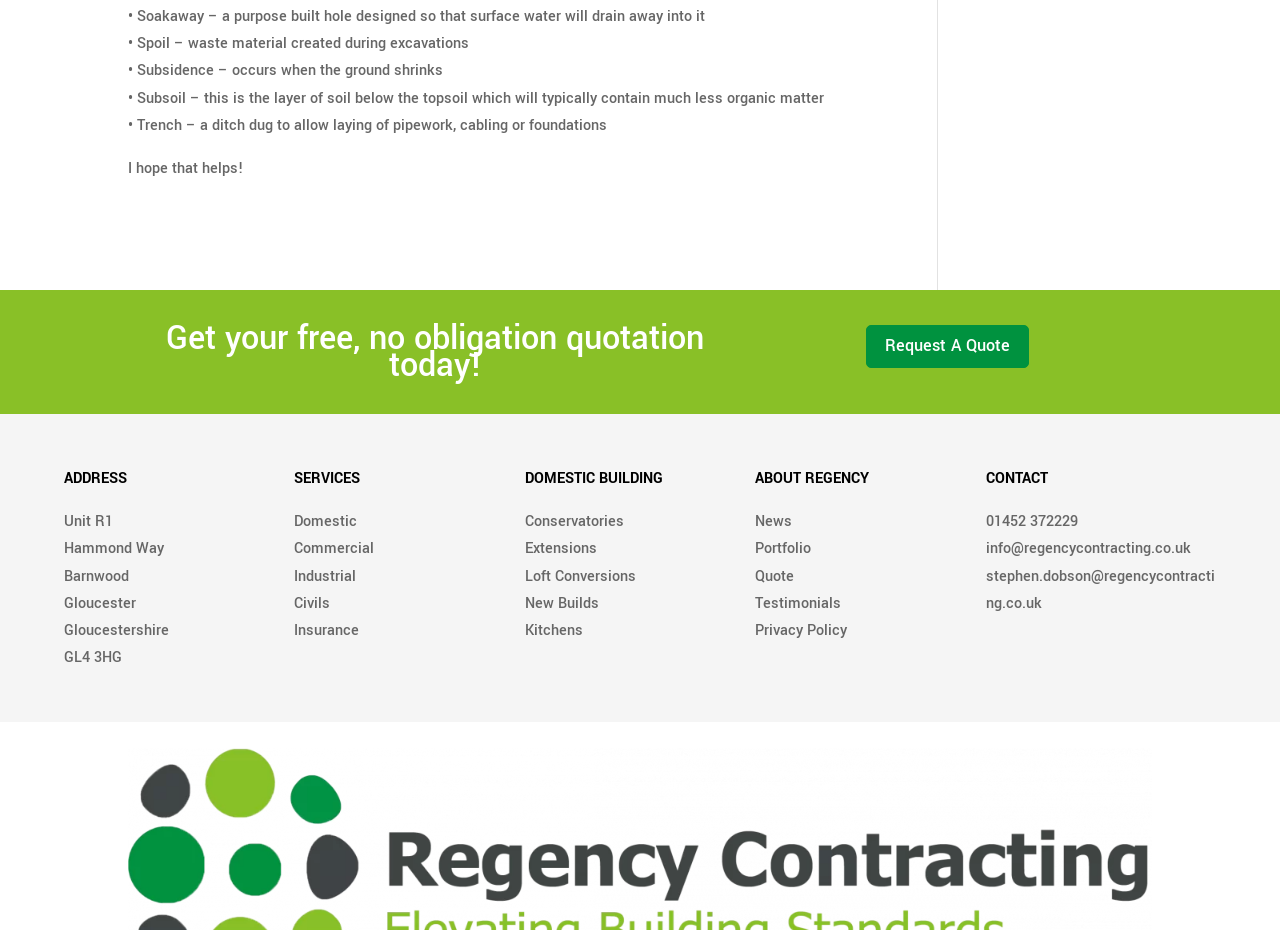Identify the bounding box coordinates of the clickable section necessary to follow the following instruction: "visit the refund policy page". The coordinates should be presented as four float numbers from 0 to 1, i.e., [left, top, right, bottom].

None